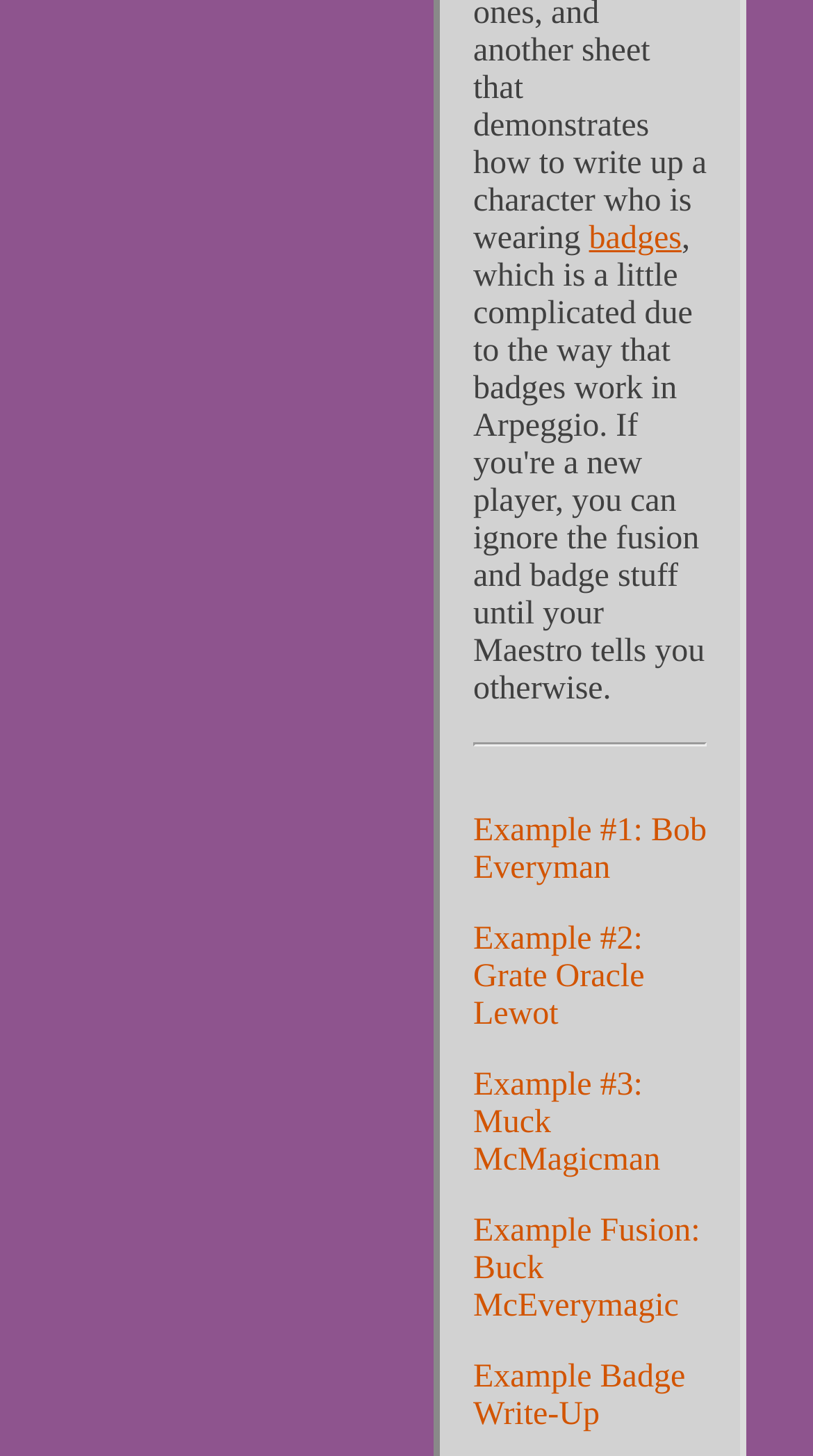Respond to the question below with a concise word or phrase:
What is the last example link?

Example Badge Write-Up